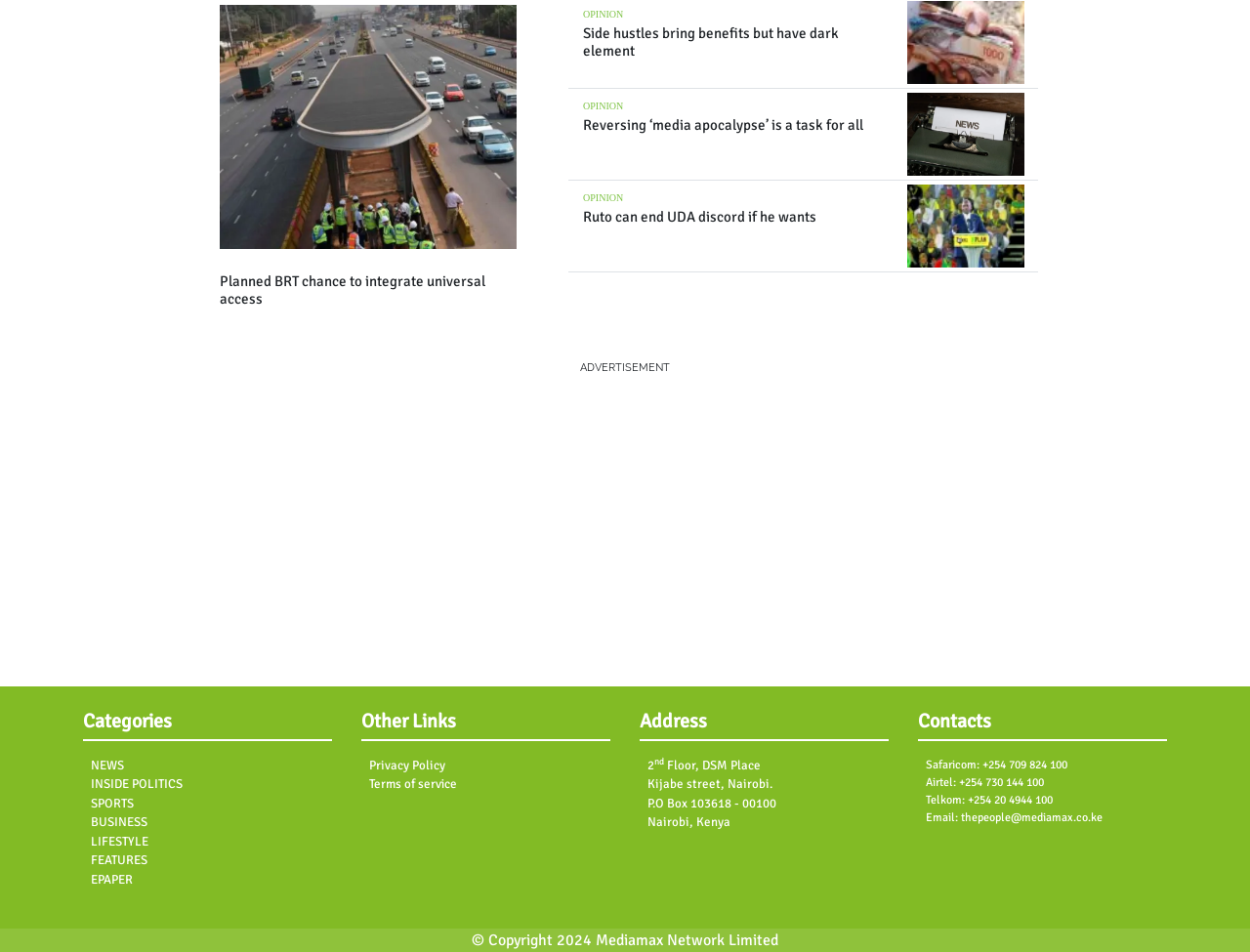Locate the bounding box coordinates of the element's region that should be clicked to carry out the following instruction: "visit HOME page". The coordinates need to be four float numbers between 0 and 1, i.e., [left, top, right, bottom].

None